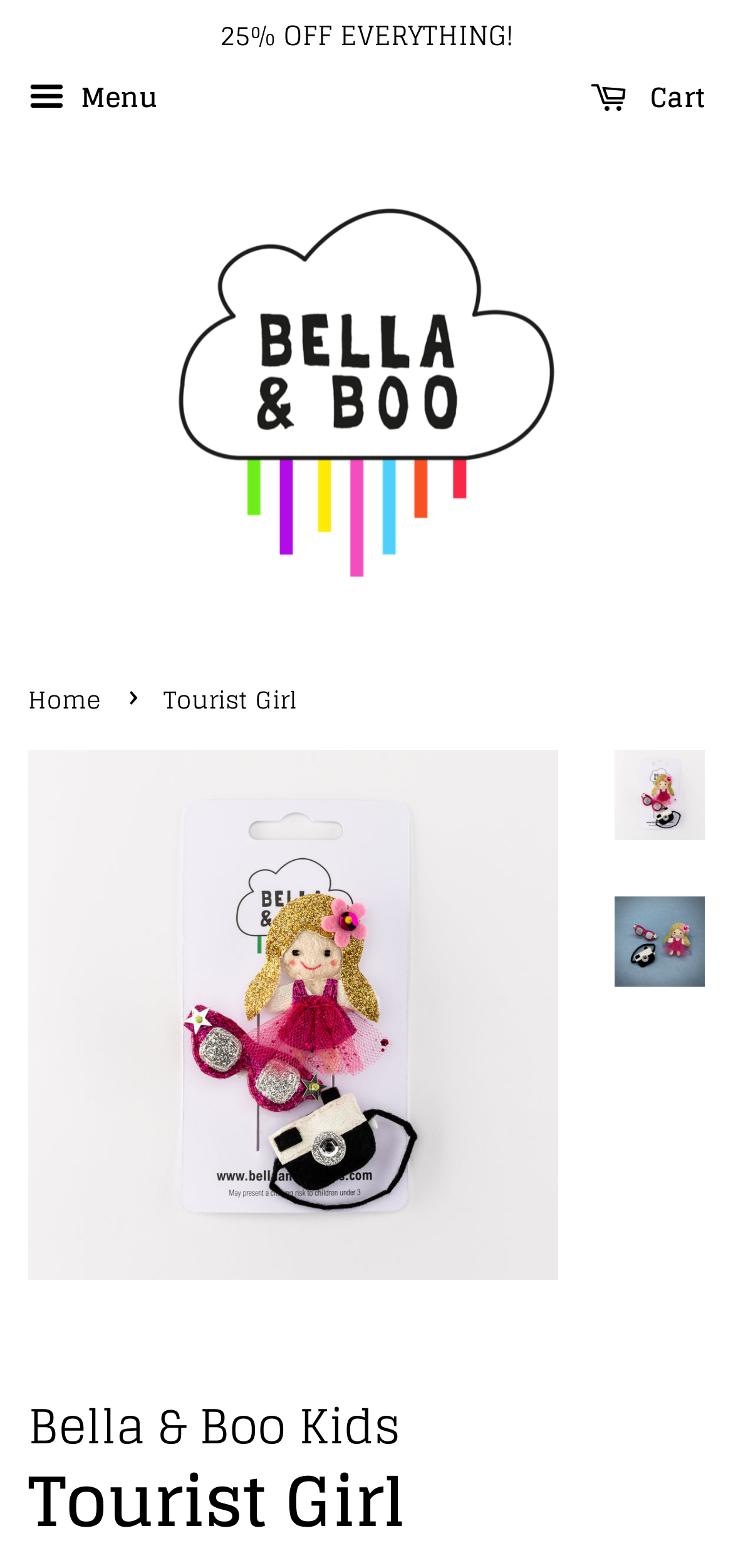What is the current section of the website?
Identify the answer in the screenshot and reply with a single word or phrase.

Tourist Girl